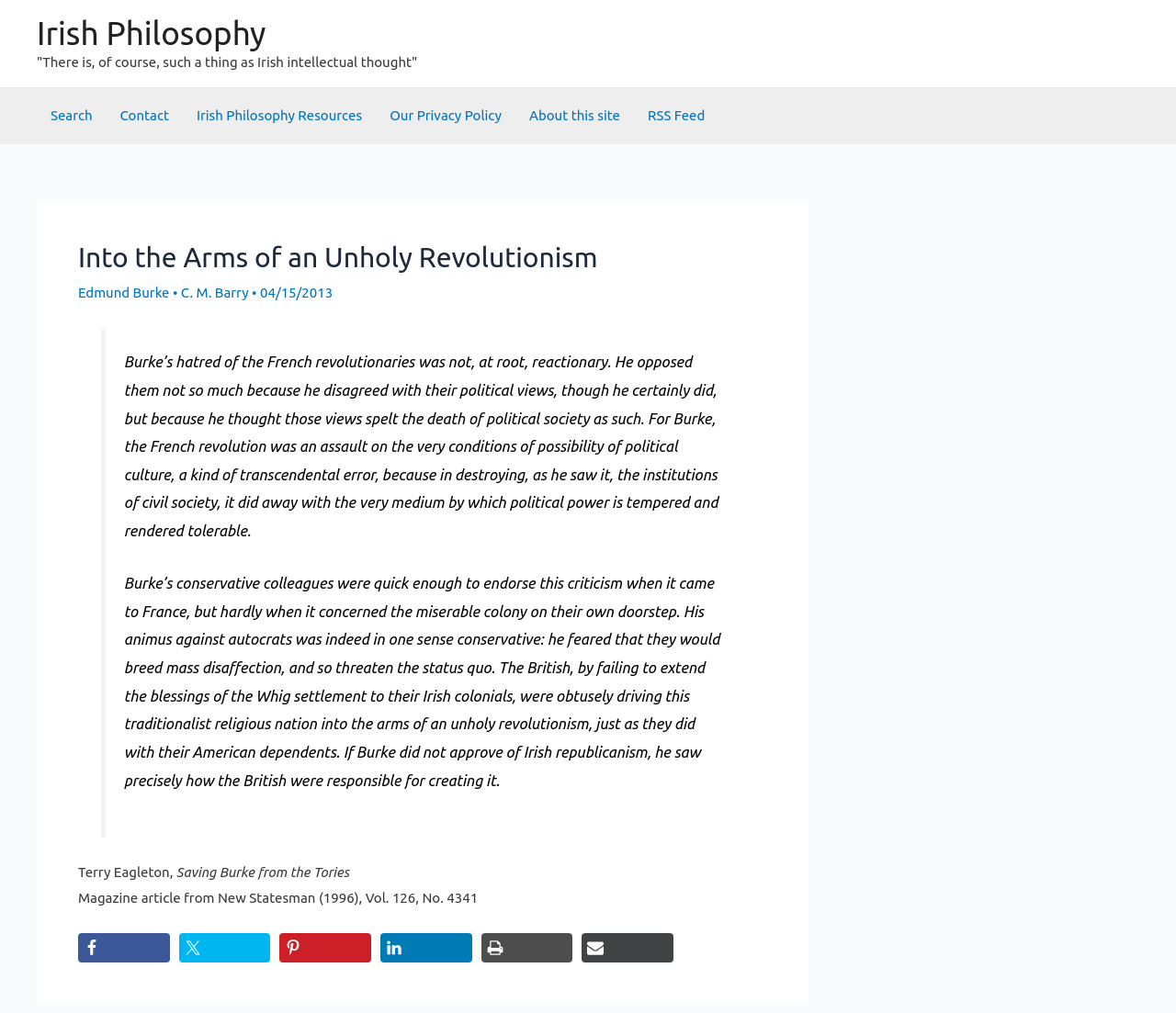Using the details from the image, please elaborate on the following question: How many links are in the navigation section?

I counted the number of links under the navigation section, which are 'Search', 'Contact', 'Irish Philosophy Resources', 'Our Privacy Policy', 'About this site', and 'RSS Feed', totaling 7 links.